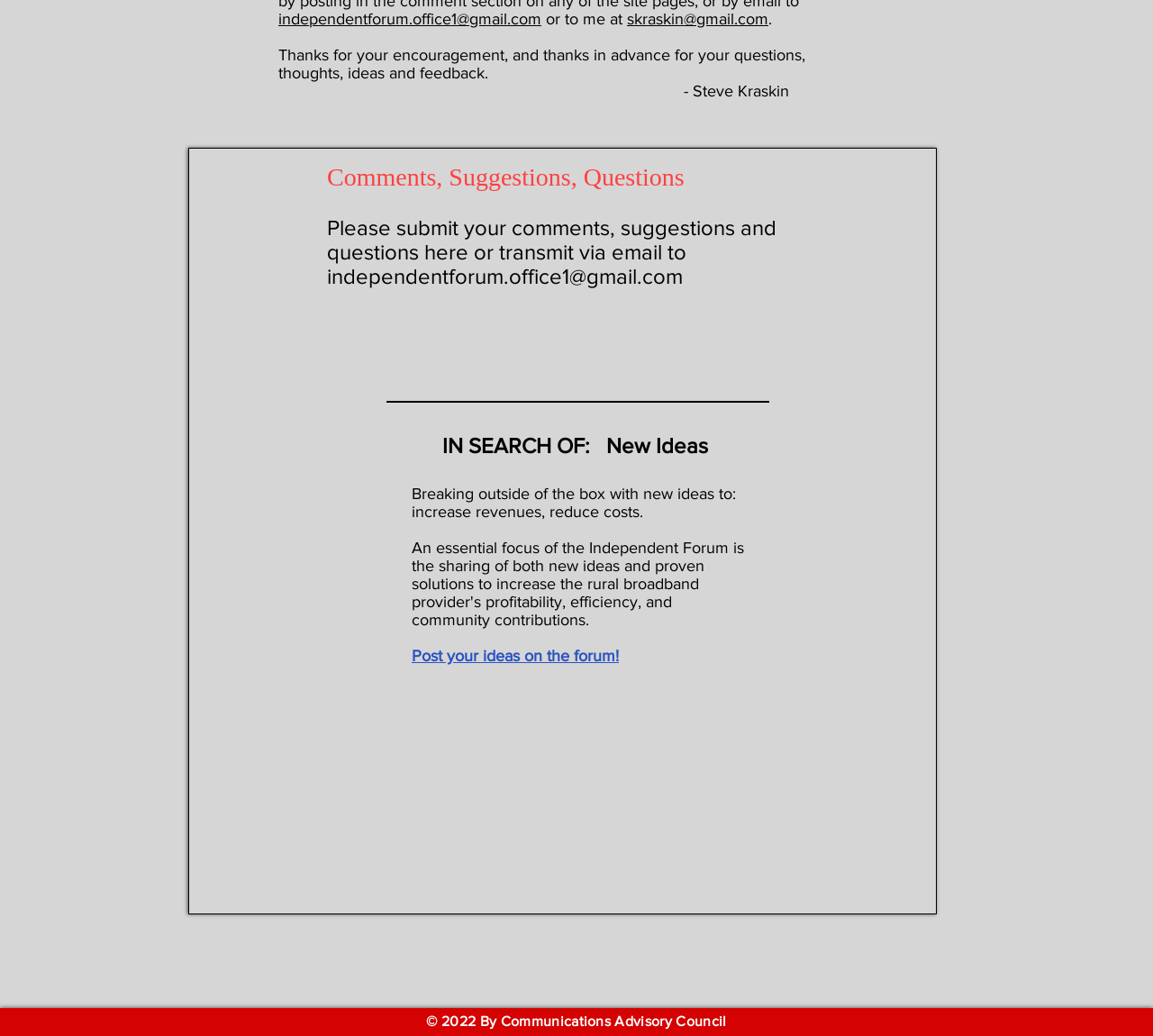Using the provided element description "Marine et aviation", determine the bounding box coordinates of the UI element.

None